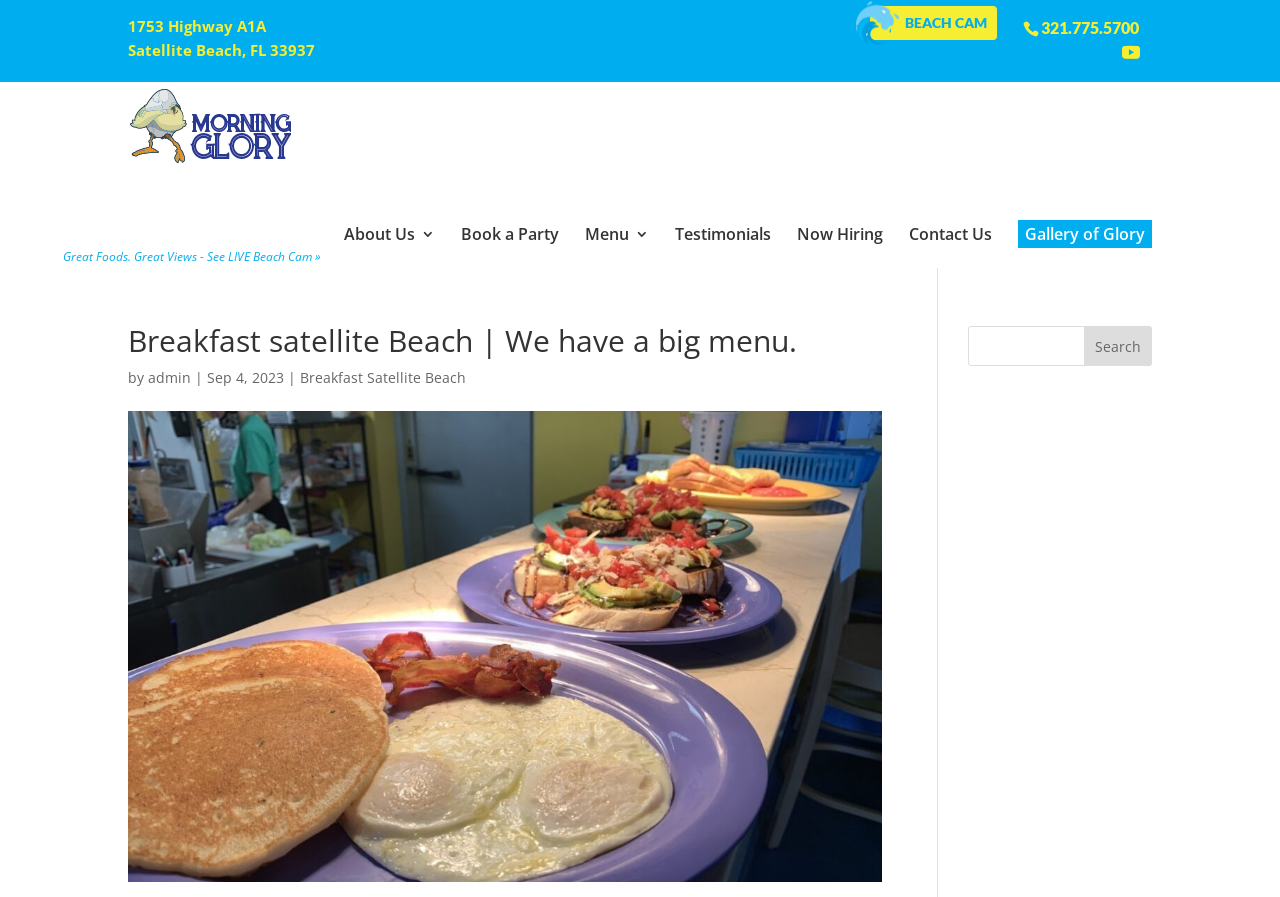What is the purpose of the 'Search' button?
Based on the content of the image, thoroughly explain and answer the question.

I inferred this answer by looking at the search box and the 'Search' button next to it, which suggests that the button is used to search the website for specific content.